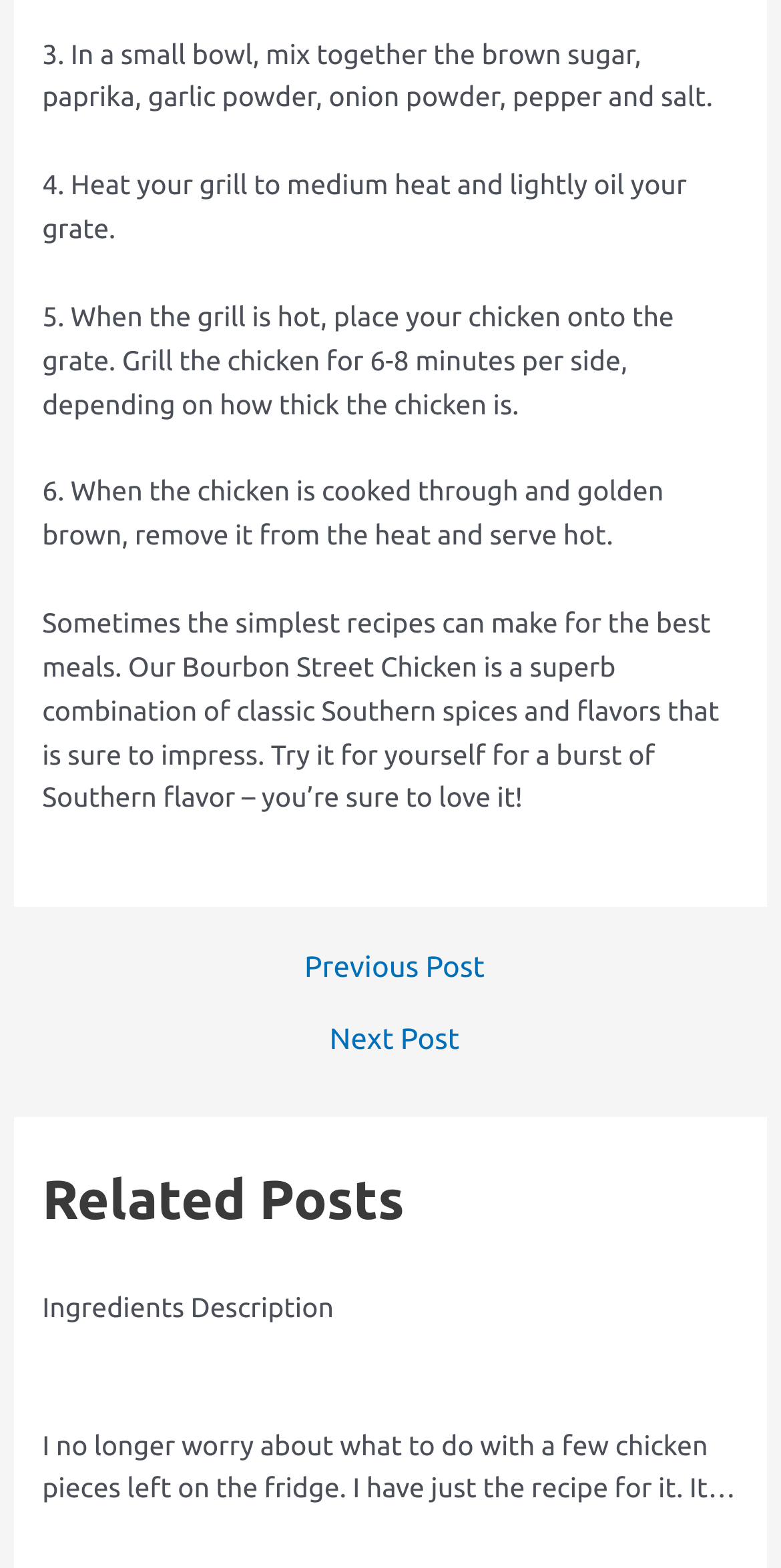What is the purpose of the navigation section?
Based on the image, provide a one-word or brief-phrase response.

To navigate between posts